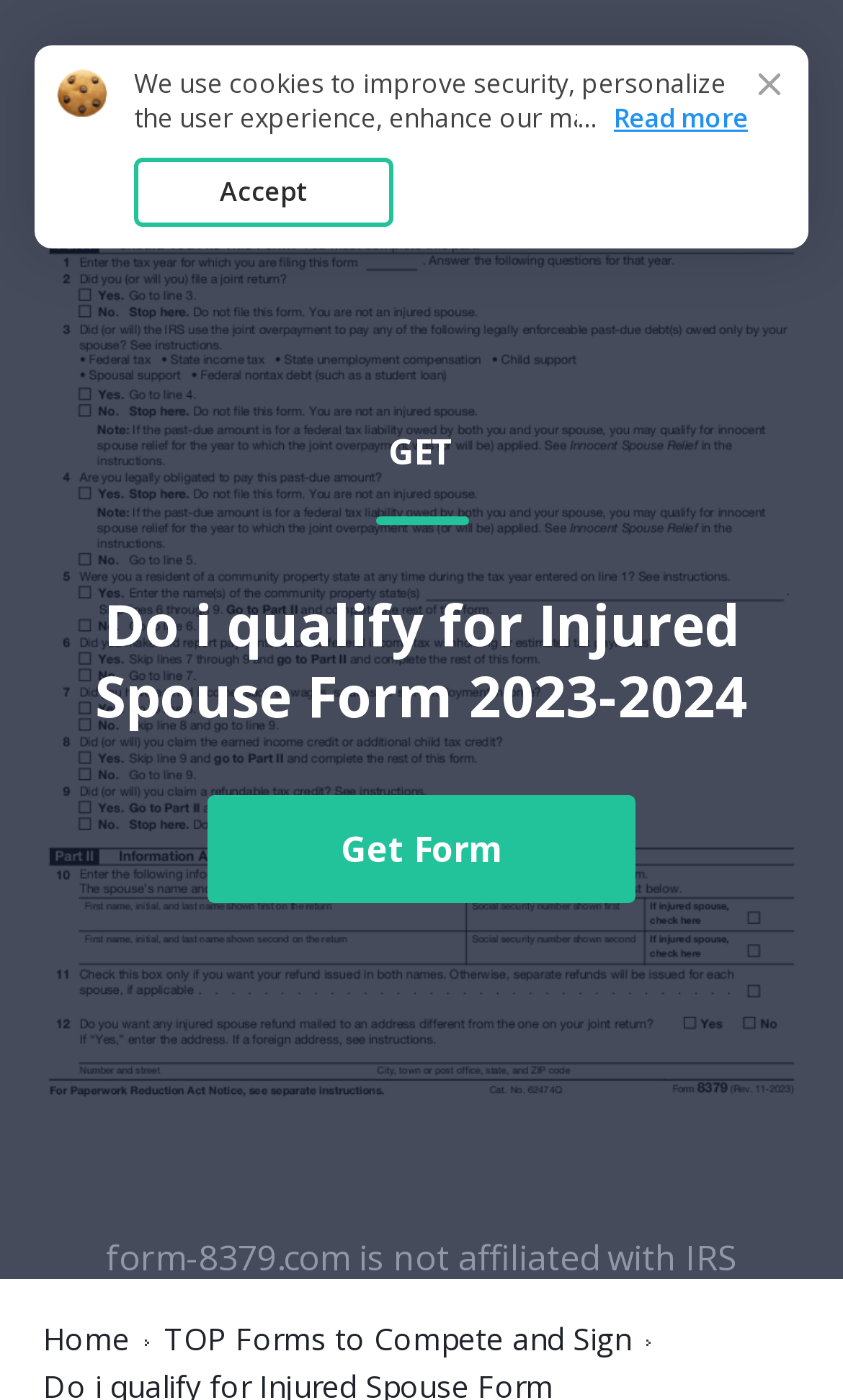Please respond to the question using a single word or phrase:
What is the name of the form?

Injured Spouse Form